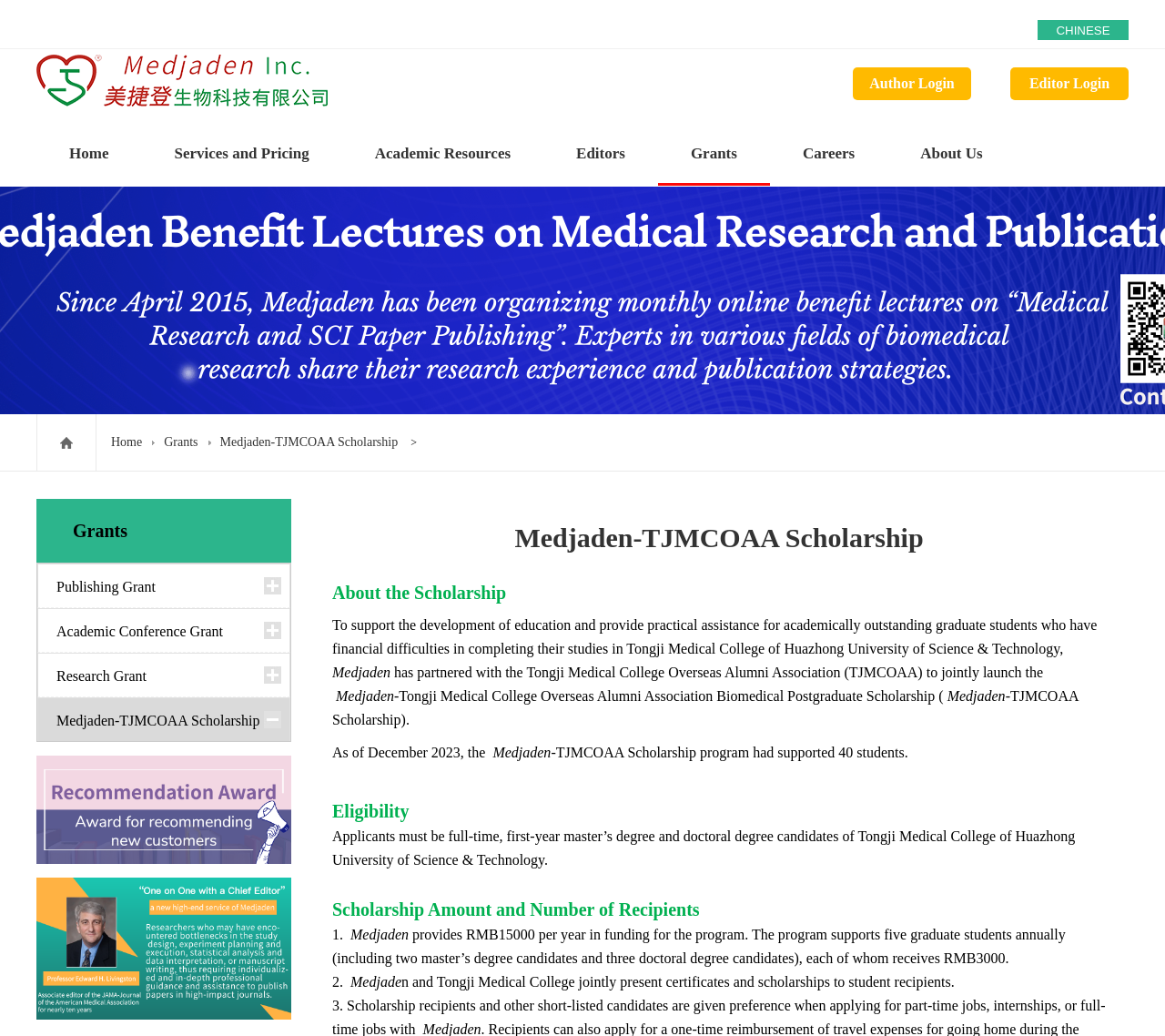Find the bounding box coordinates of the area to click in order to follow the instruction: "Learn about academic resources".

[0.294, 0.118, 0.466, 0.179]